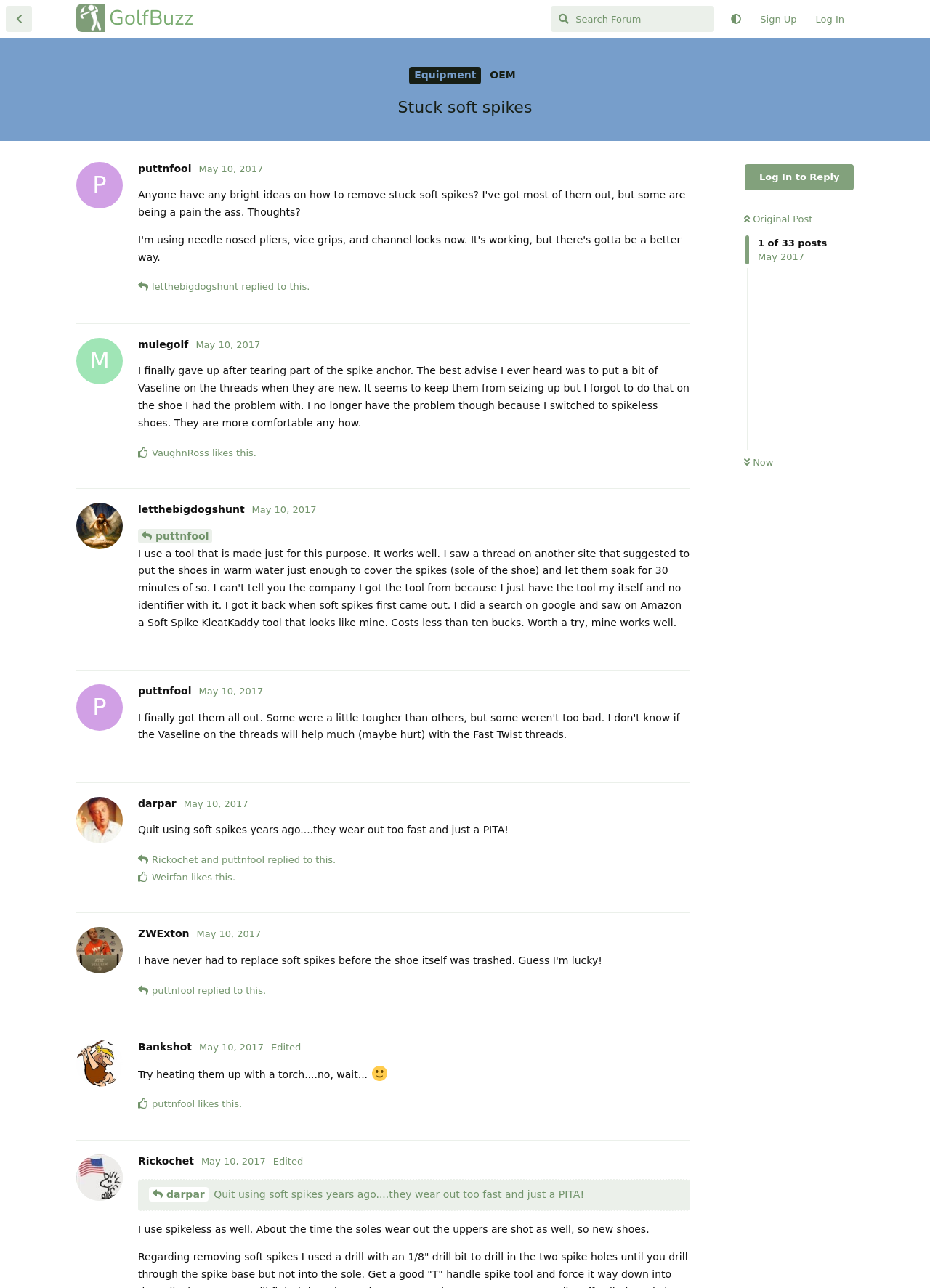Please locate the bounding box coordinates for the element that should be clicked to achieve the following instruction: "Read the latest cricket news". Ensure the coordinates are given as four float numbers between 0 and 1, i.e., [left, top, right, bottom].

None